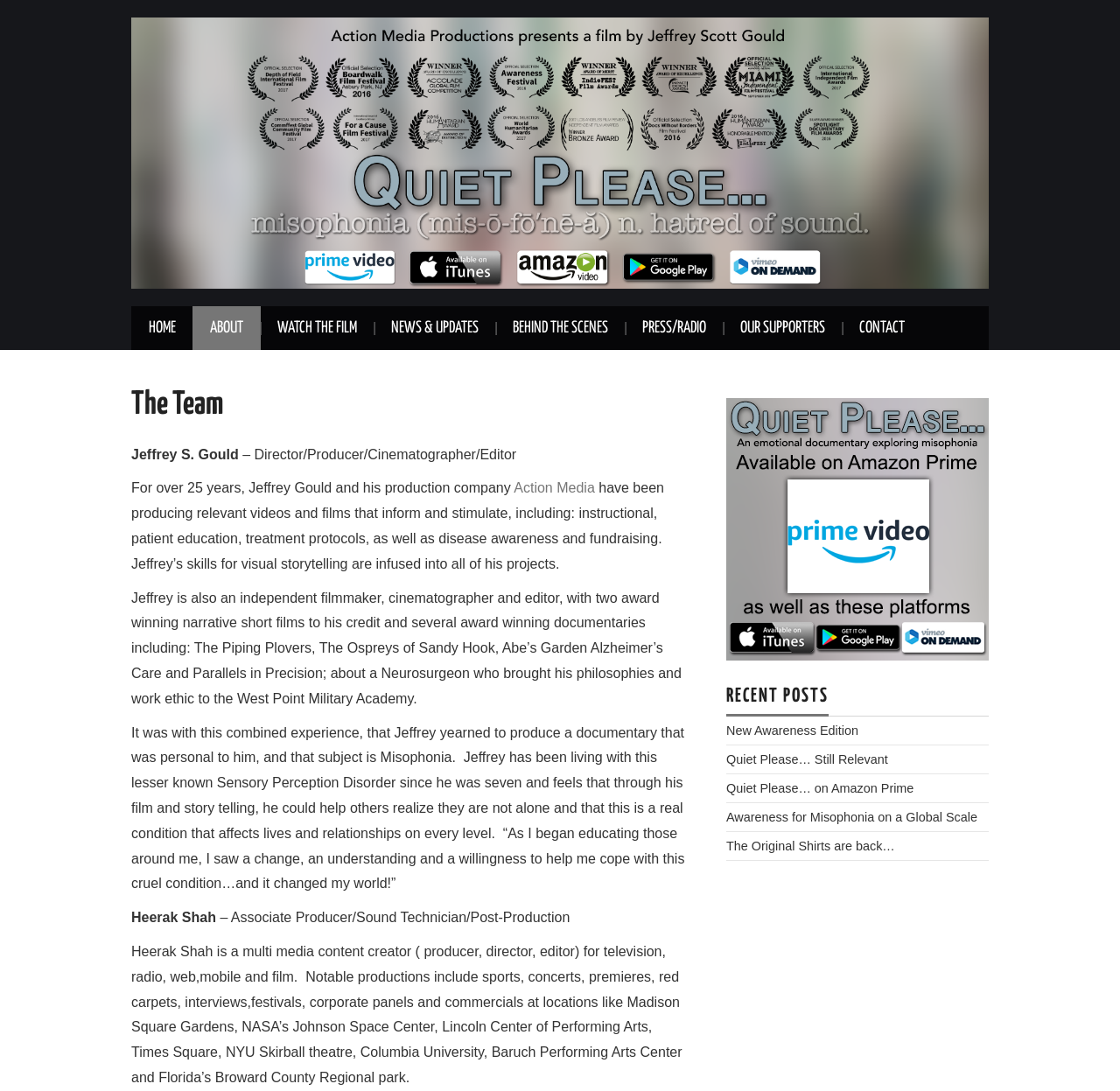What is the name of Jeffrey Gould's production company?
Based on the image, answer the question with as much detail as possible.

The webpage mentions 'his production company Action Media' in the text, indicating that Action Media is the name of Jeffrey Gould's production company.